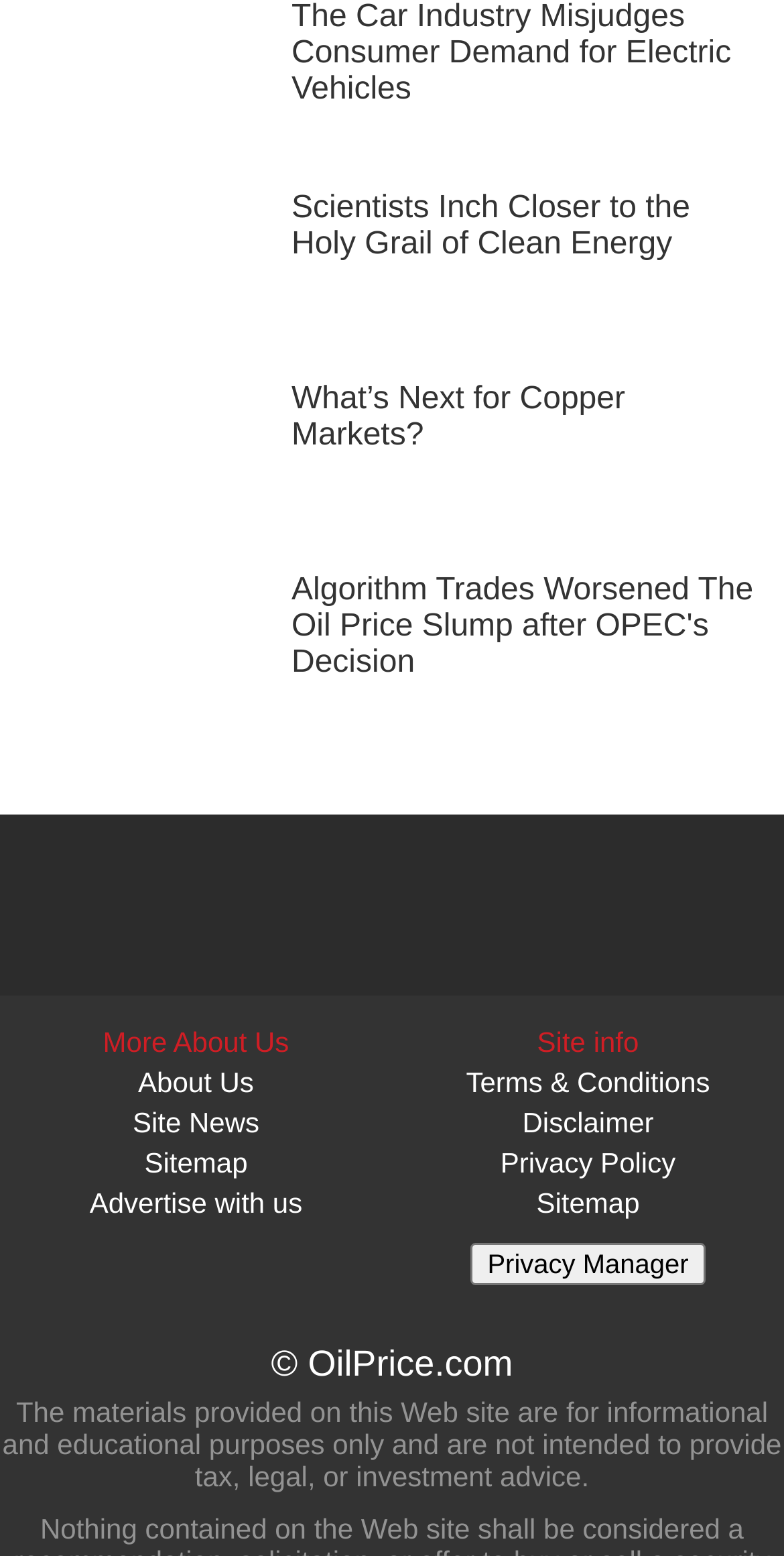What is the main topic of the website?
Give a single word or phrase as your answer by examining the image.

Oil & Energy News